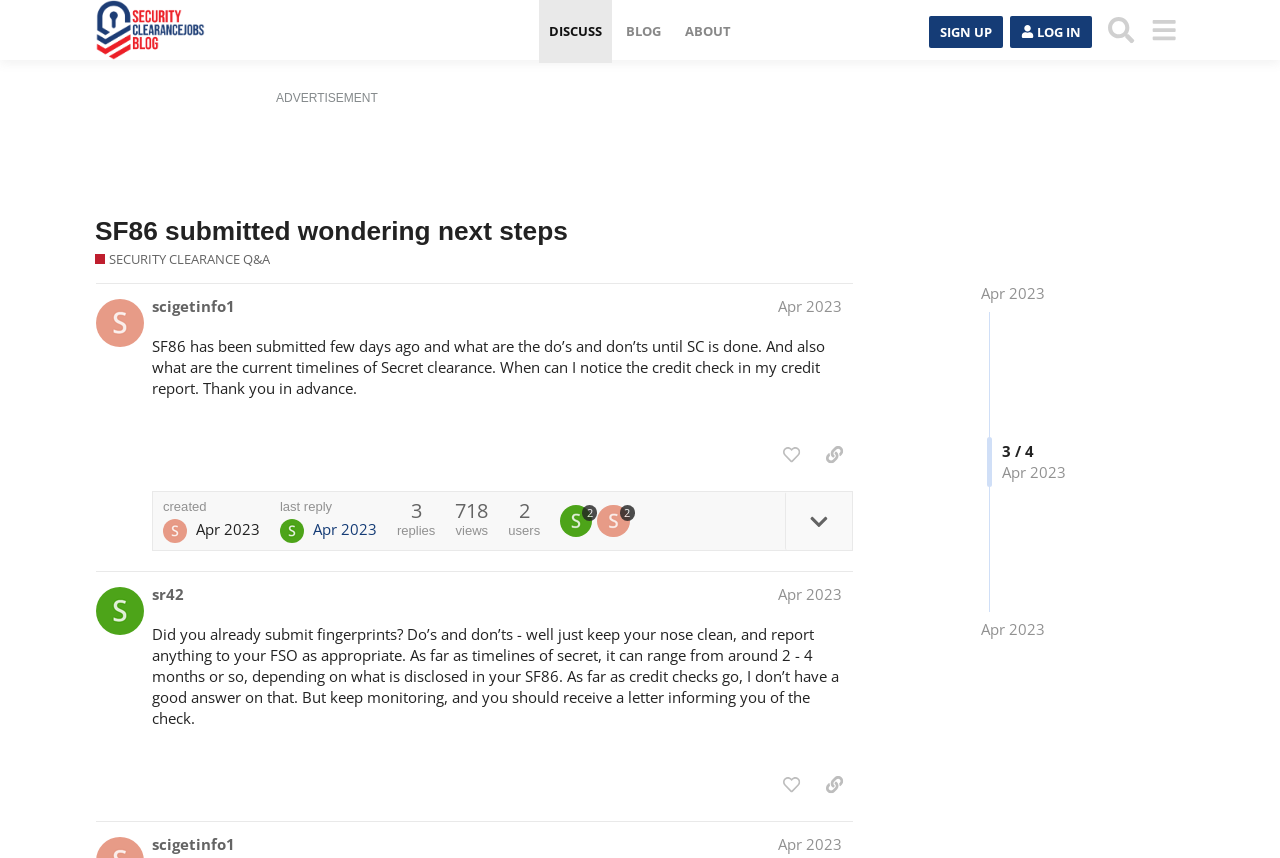What is the username of the author of the first post? Based on the screenshot, please respond with a single word or phrase.

scigetinfo1